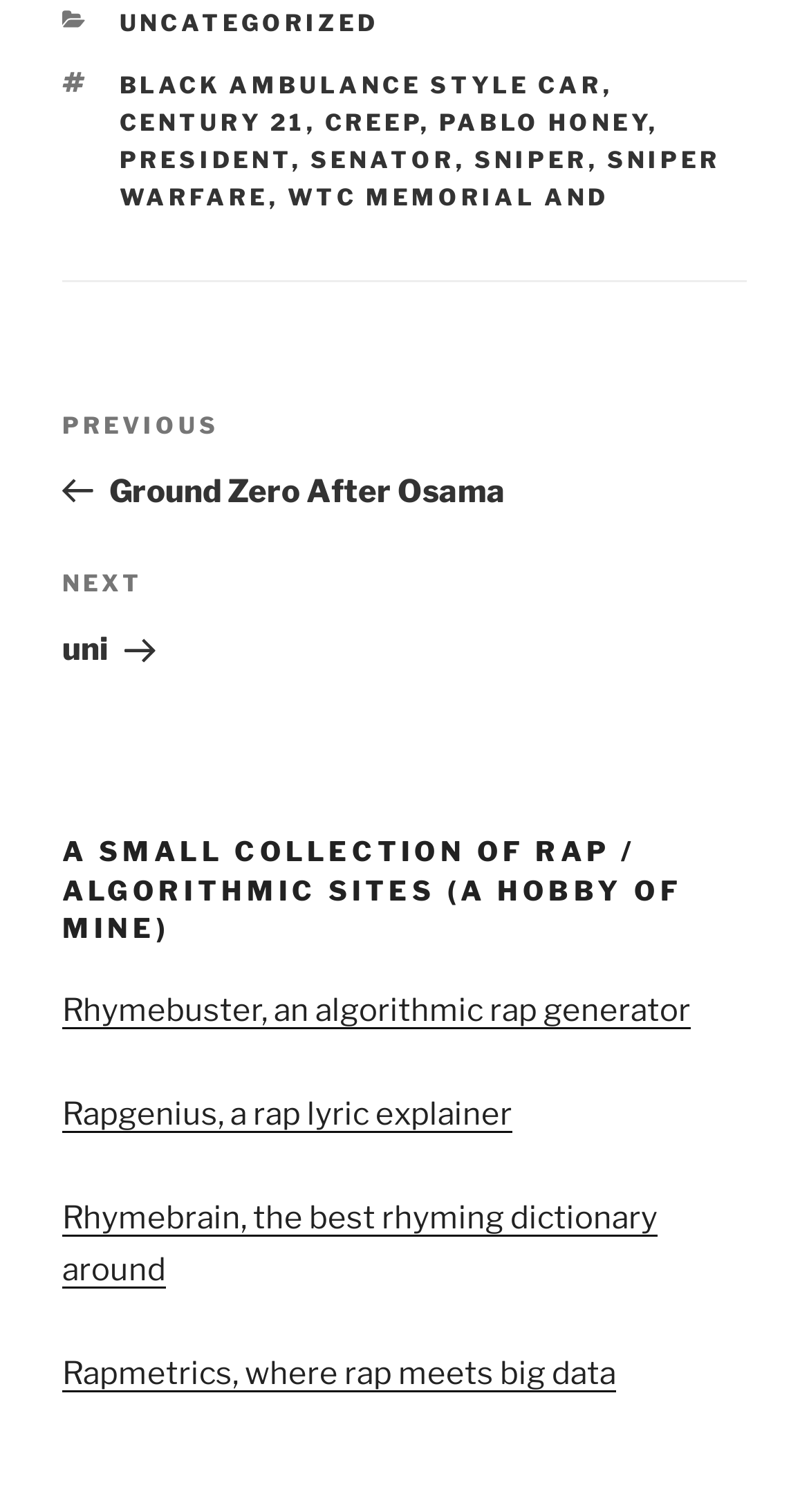What is the hobby of the author mentioned?
Observe the image and answer the question with a one-word or short phrase response.

Rap / algorithmic sites